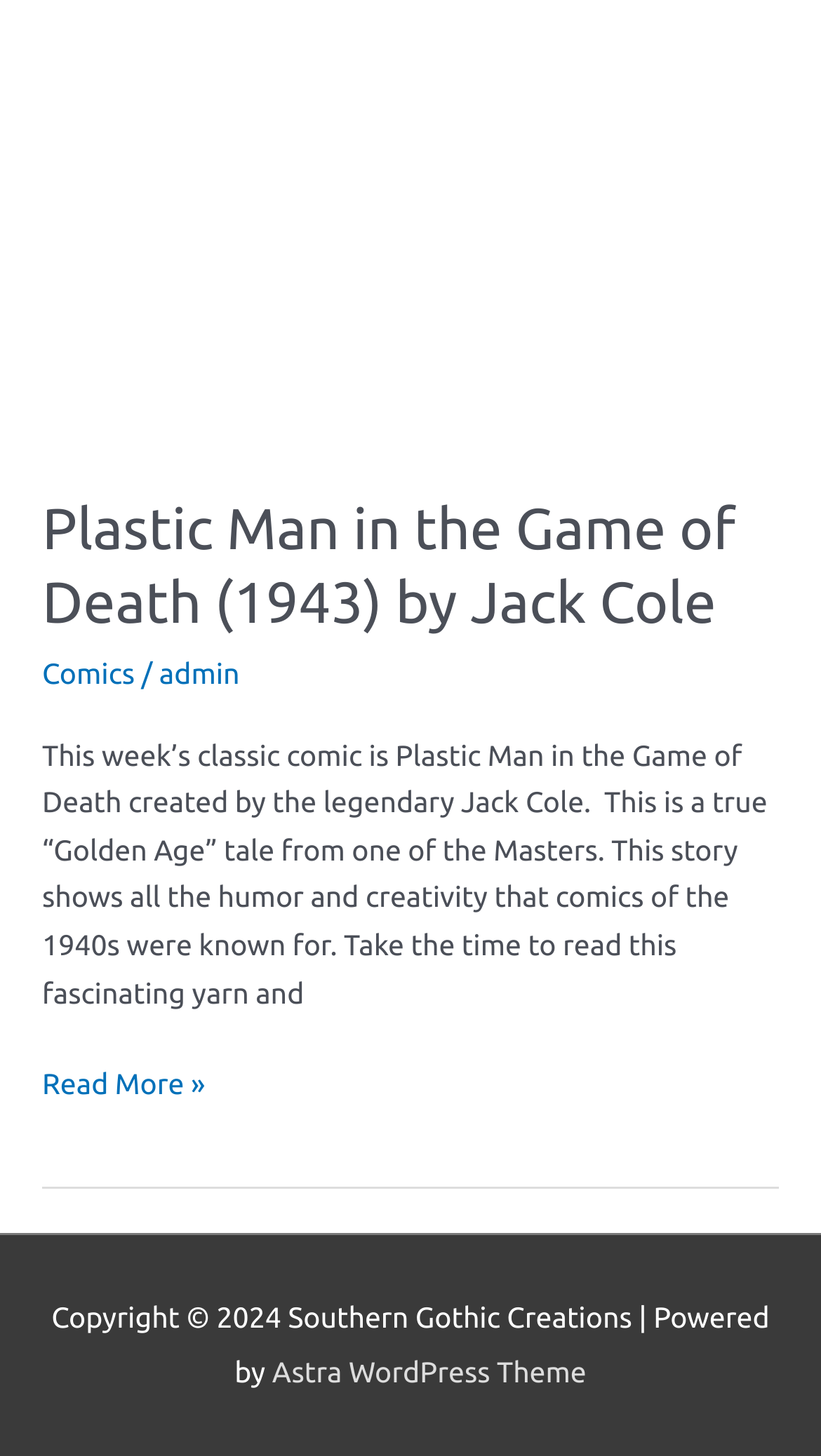Extract the bounding box coordinates for the described element: "Astra WordPress Theme". The coordinates should be represented as four float numbers between 0 and 1: [left, top, right, bottom].

[0.331, 0.93, 0.714, 0.953]